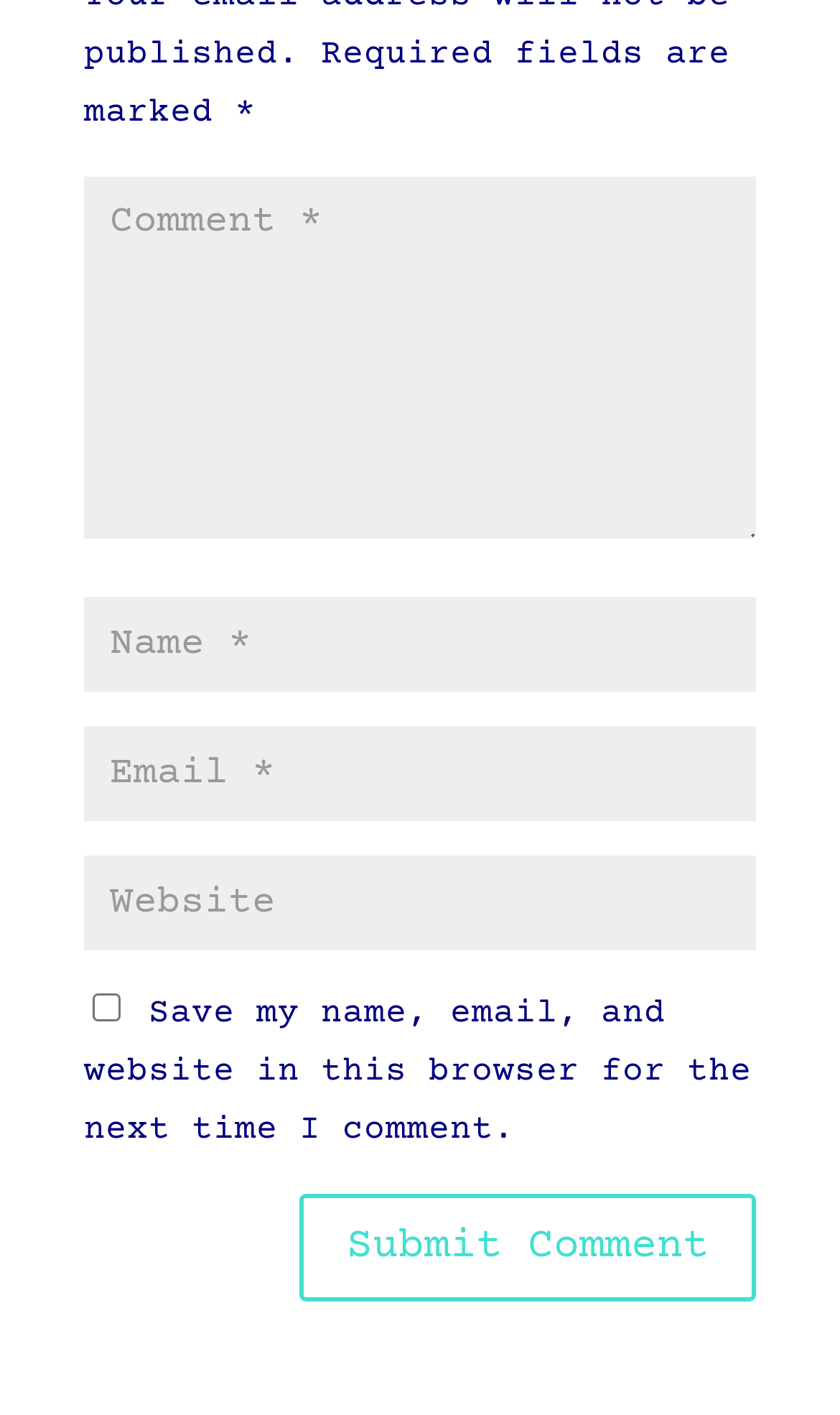How many required fields are there?
Based on the screenshot, provide your answer in one word or phrase.

3